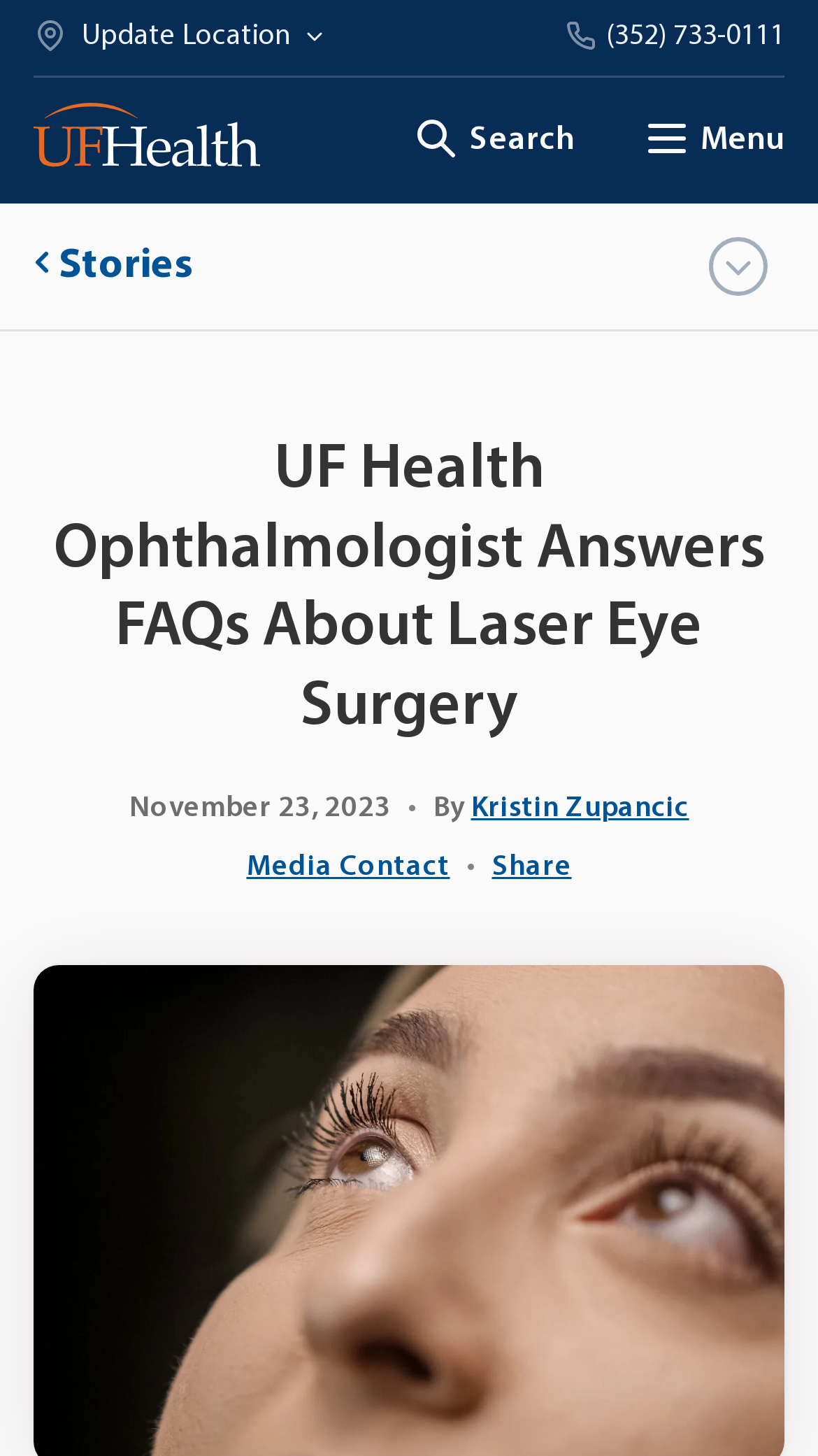Based on the image, give a detailed response to the question: What is the phone number to contact?

I found the phone number by looking at the top section of the webpage, where there is a link with the text '3 5 2. 7 3 3. 0 1 1 1.' and a static text '(352) 733-0111' next to it, which is likely the phone number to contact.